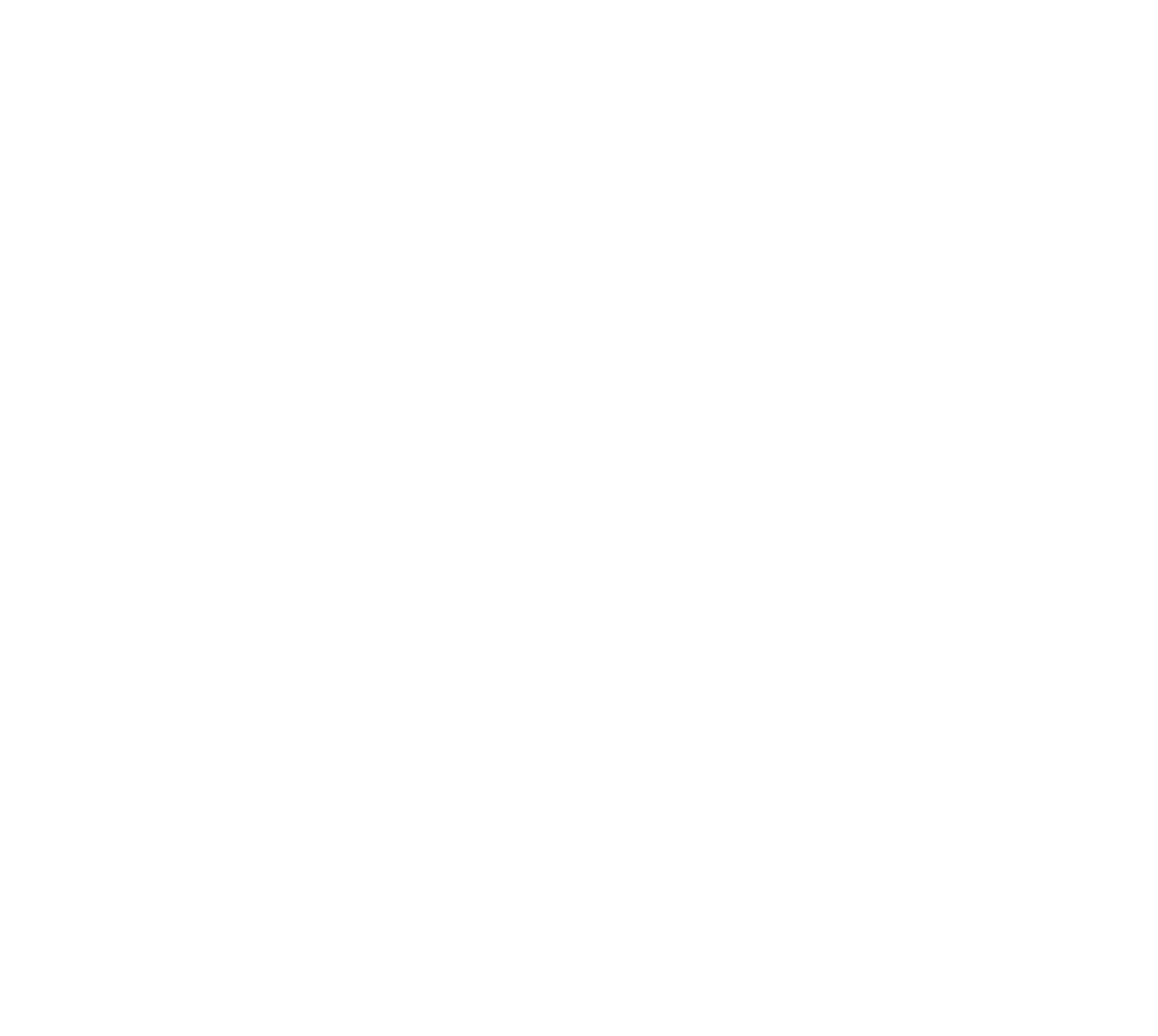Please analyze the image and give a detailed answer to the question:
How many navigation links are there?

I counted the number of links in the navigation menu, which are 'Home', 'Services', 'About', 'Blog', 'Testimonials', and 'Contact us'.